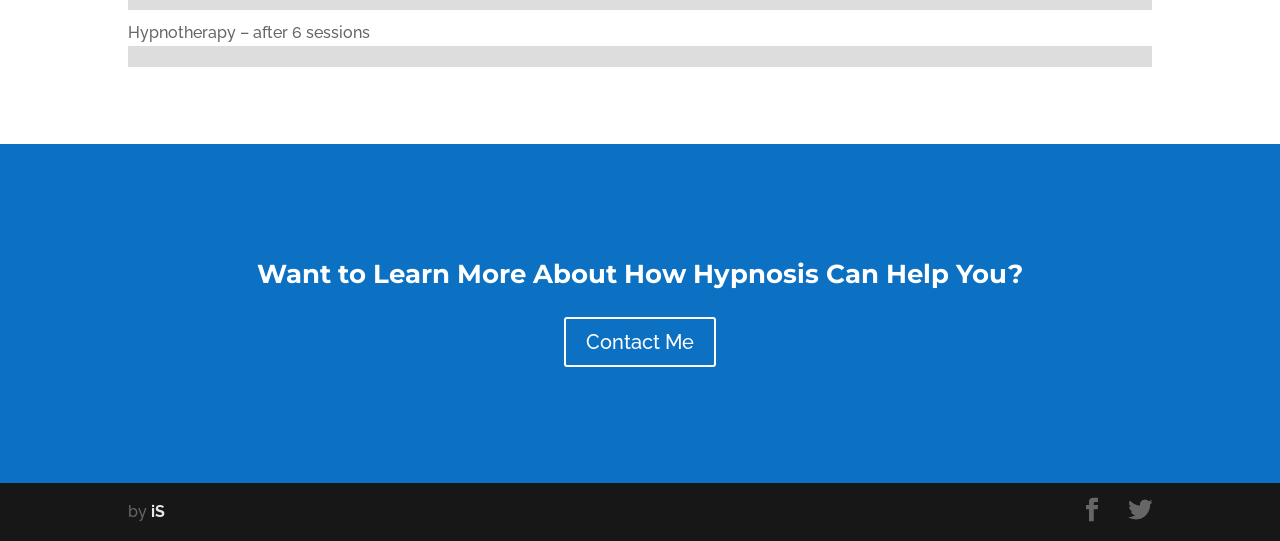What is the percentage mentioned on the webpage?
Answer the question with a thorough and detailed explanation.

The percentage mentioned on the webpage is 93%, which is indicated by the StaticText element with OCR text '93%' and bounding box coordinates [0.817, 0.09, 0.835, 0.116].